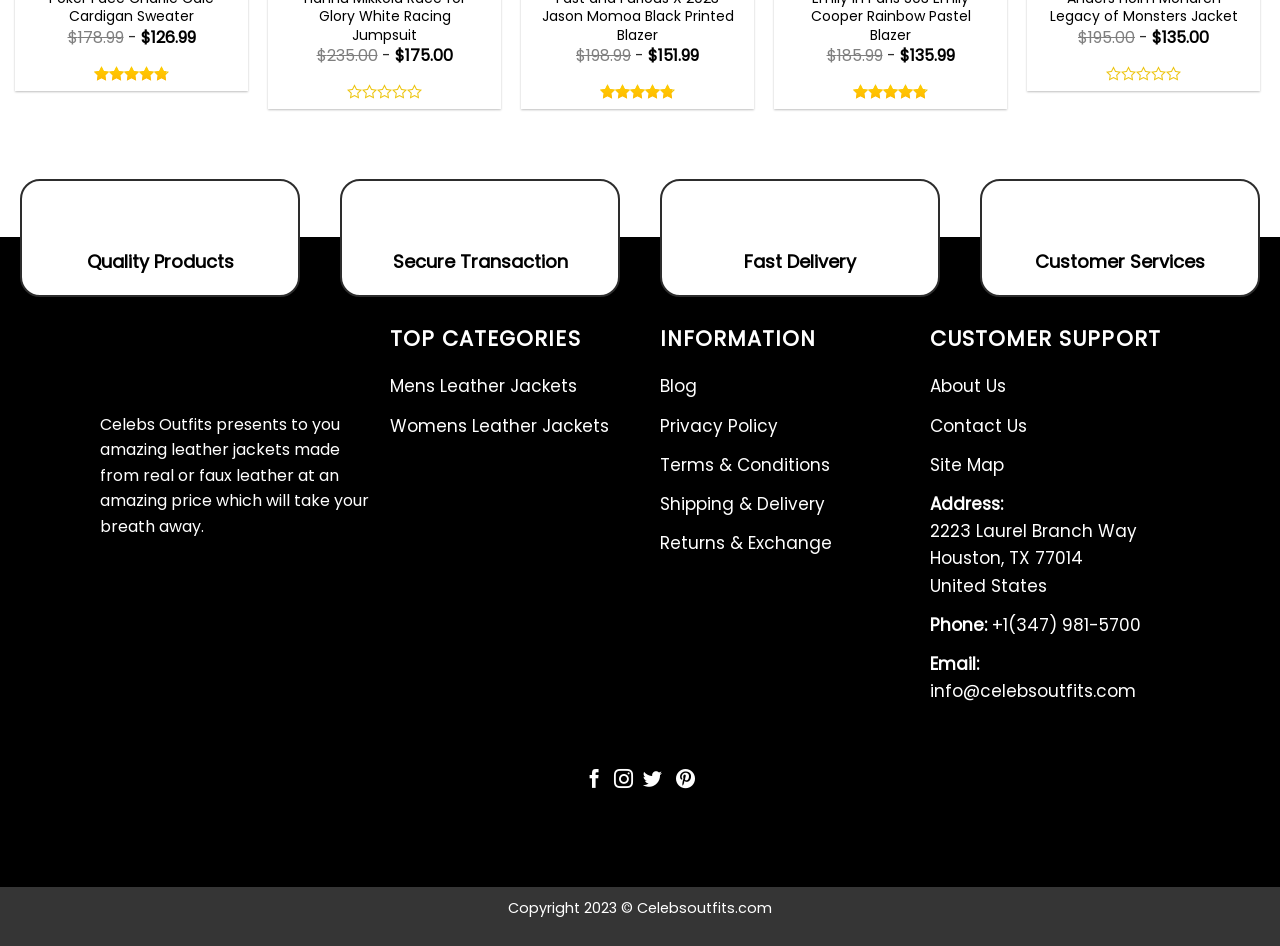Provide the bounding box coordinates for the area that should be clicked to complete the instruction: "Click on 'Mens Leather Jackets'".

[0.305, 0.388, 0.451, 0.43]